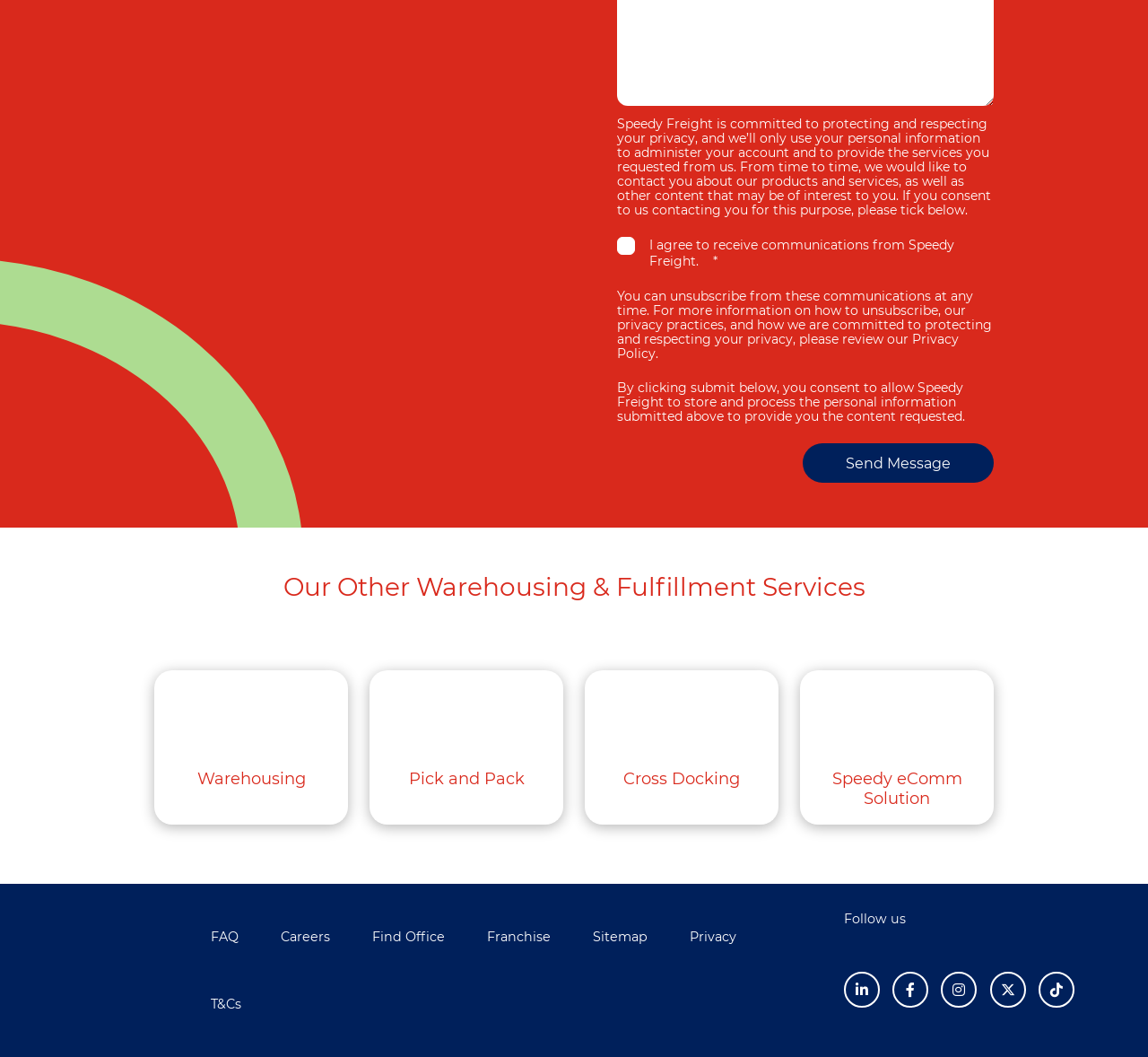Identify the bounding box coordinates of the clickable region required to complete the instruction: "Visit the Speedy Freight Courier Specialist Services Warehousing and Storage page". The coordinates should be given as four float numbers within the range of 0 and 1, i.e., [left, top, right, bottom].

[0.134, 0.634, 0.303, 0.793]